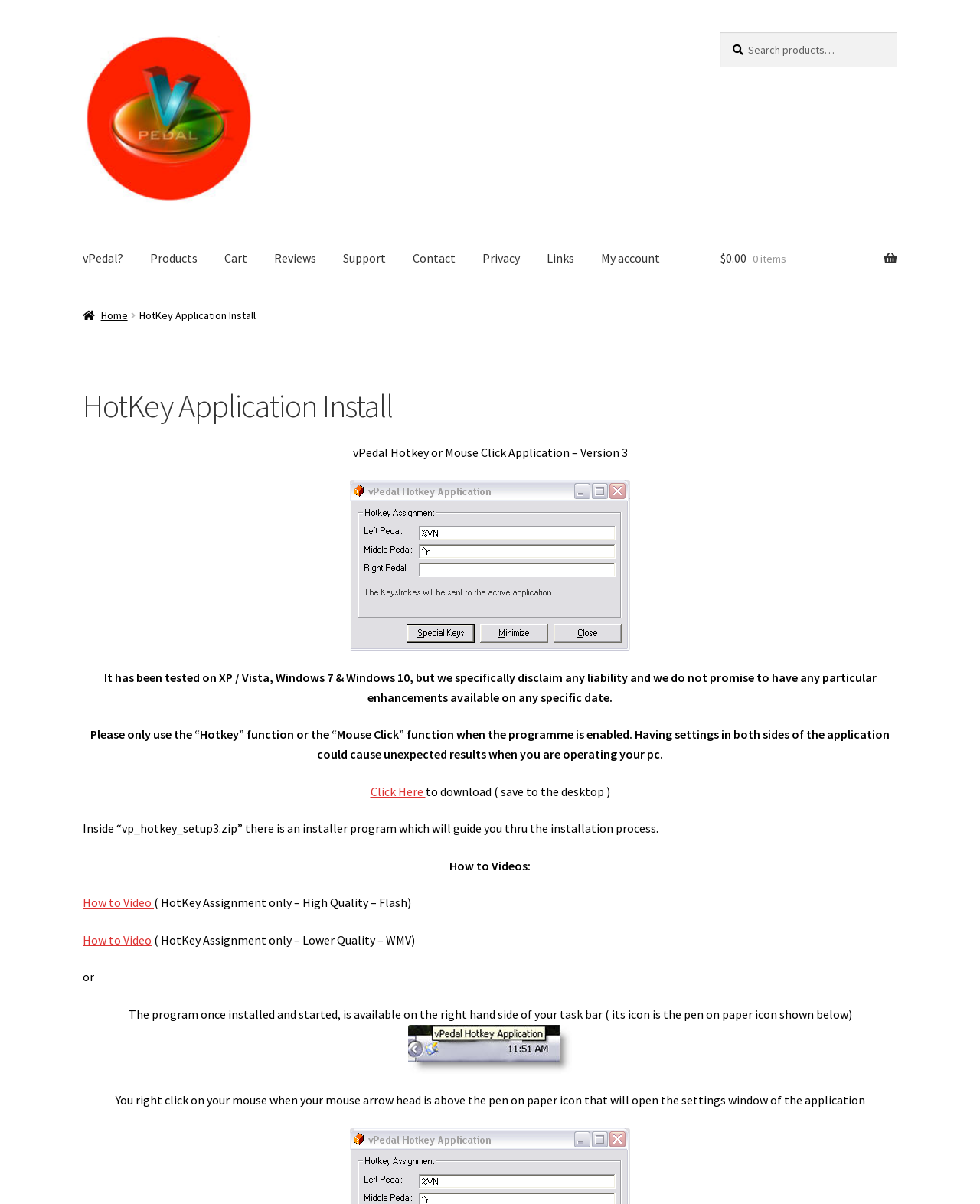Identify the bounding box of the UI element that matches this description: "vPedal Windows 8.1".

[0.084, 0.822, 0.188, 0.856]